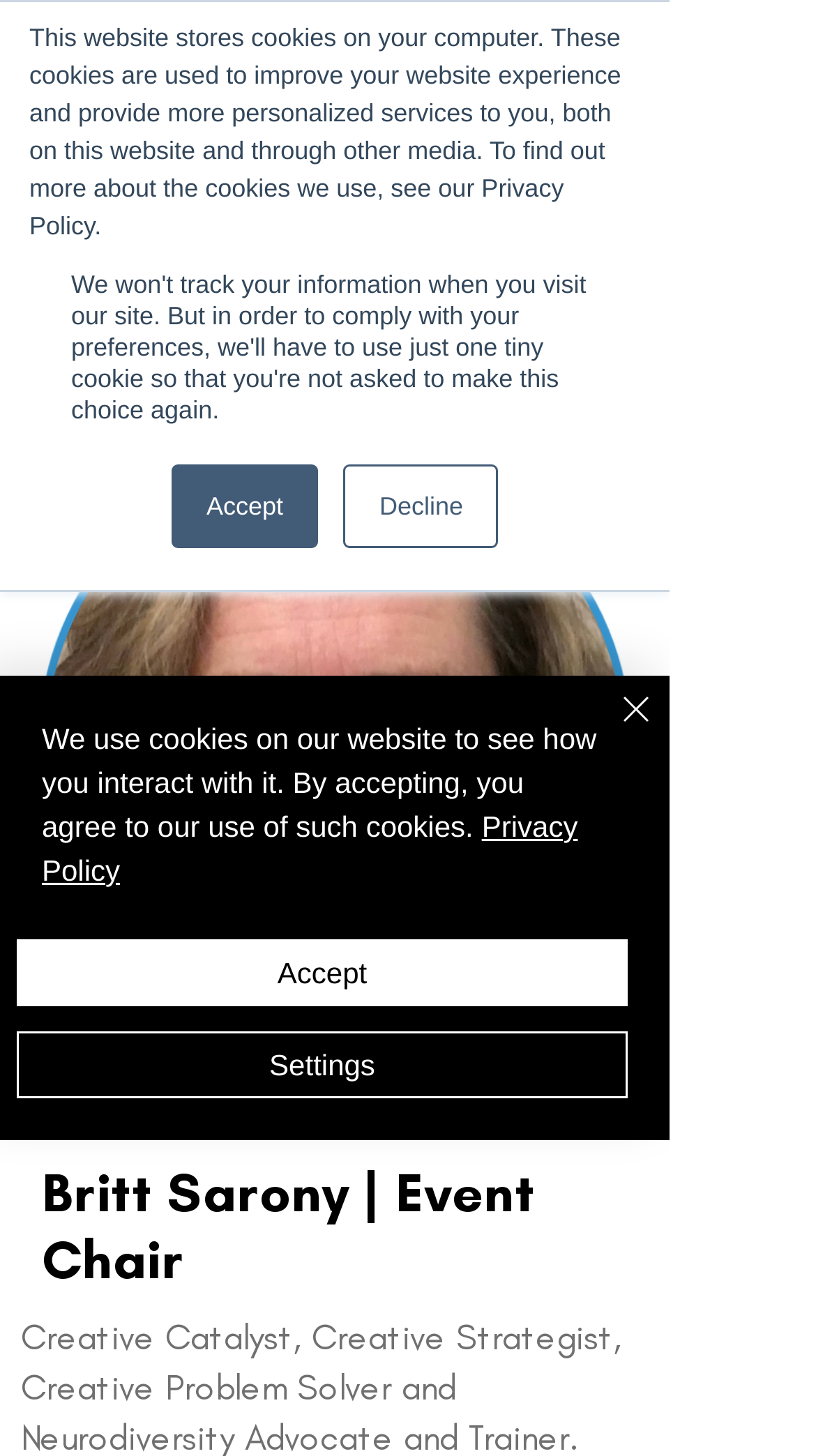What is the purpose of the 'Close' button?
Answer briefly with a single word or phrase based on the image.

To close the alert